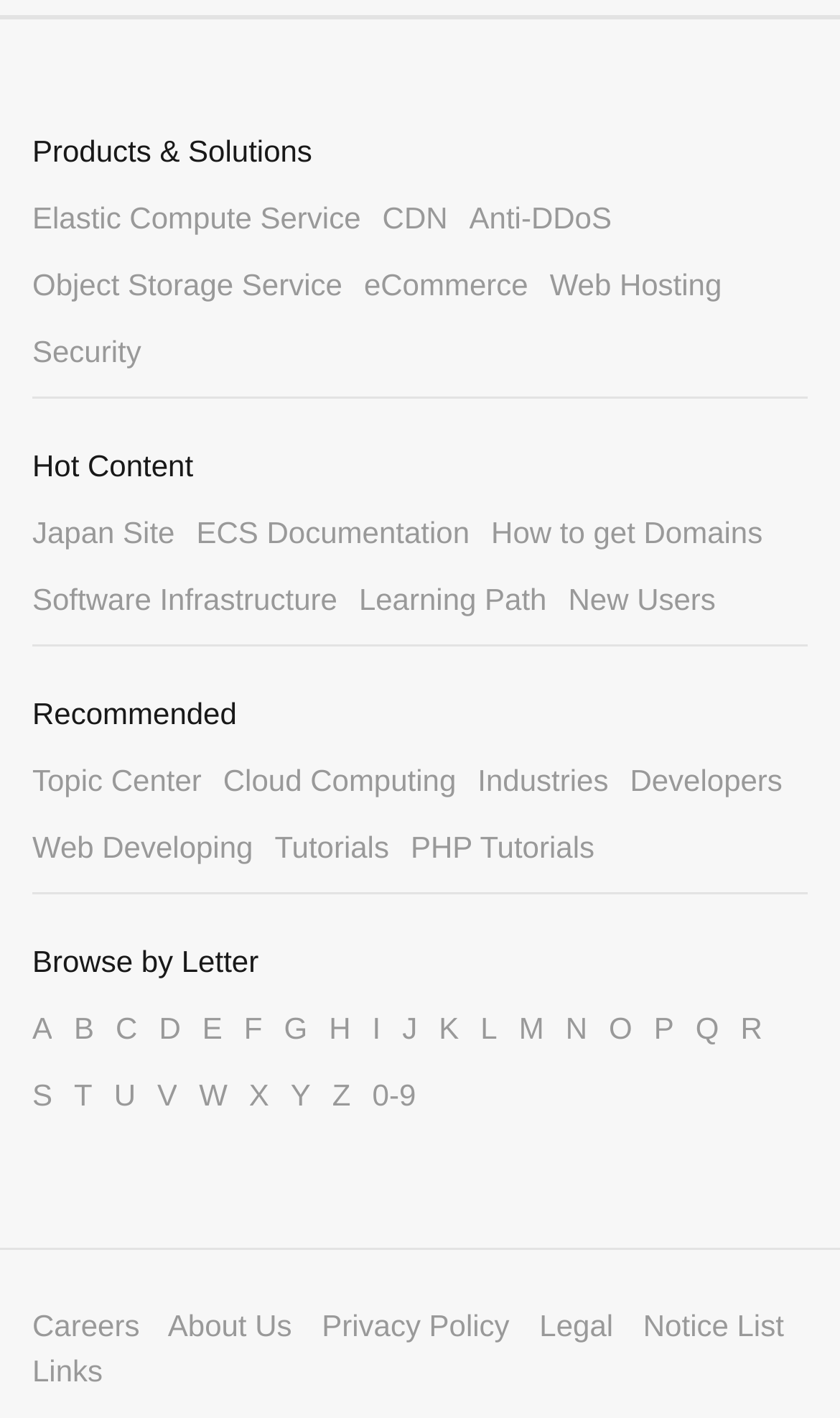Provide the bounding box coordinates of the HTML element described by the text: "Elastic Compute Service".

[0.038, 0.141, 0.43, 0.165]